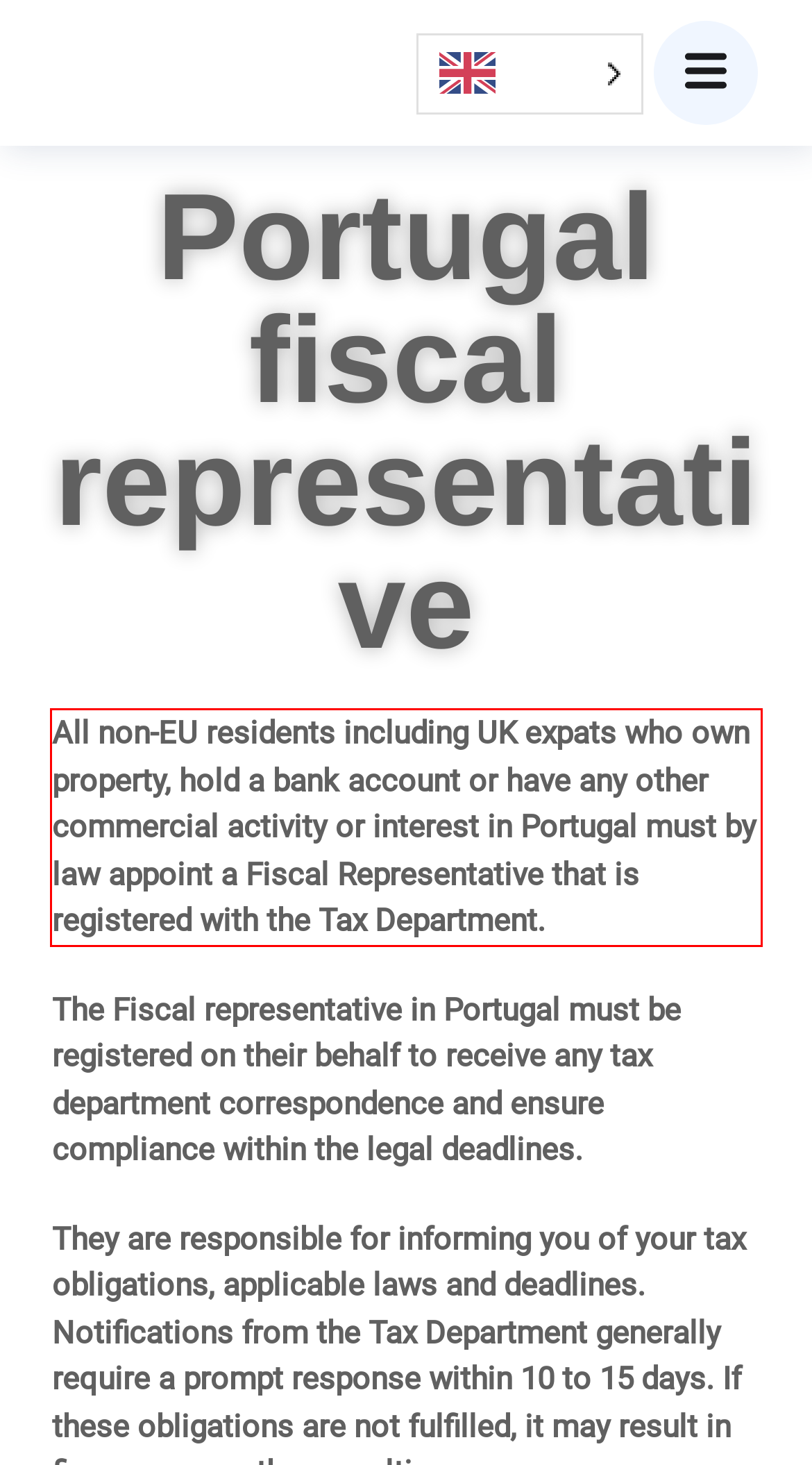You have a screenshot of a webpage with a red bounding box. Use OCR to generate the text contained within this red rectangle.

All non-EU residents including UK expats who own property, hold a bank account or have any other commercial activity or interest in Portugal must by law appoint a Fiscal Representative that is registered with the Tax Department.